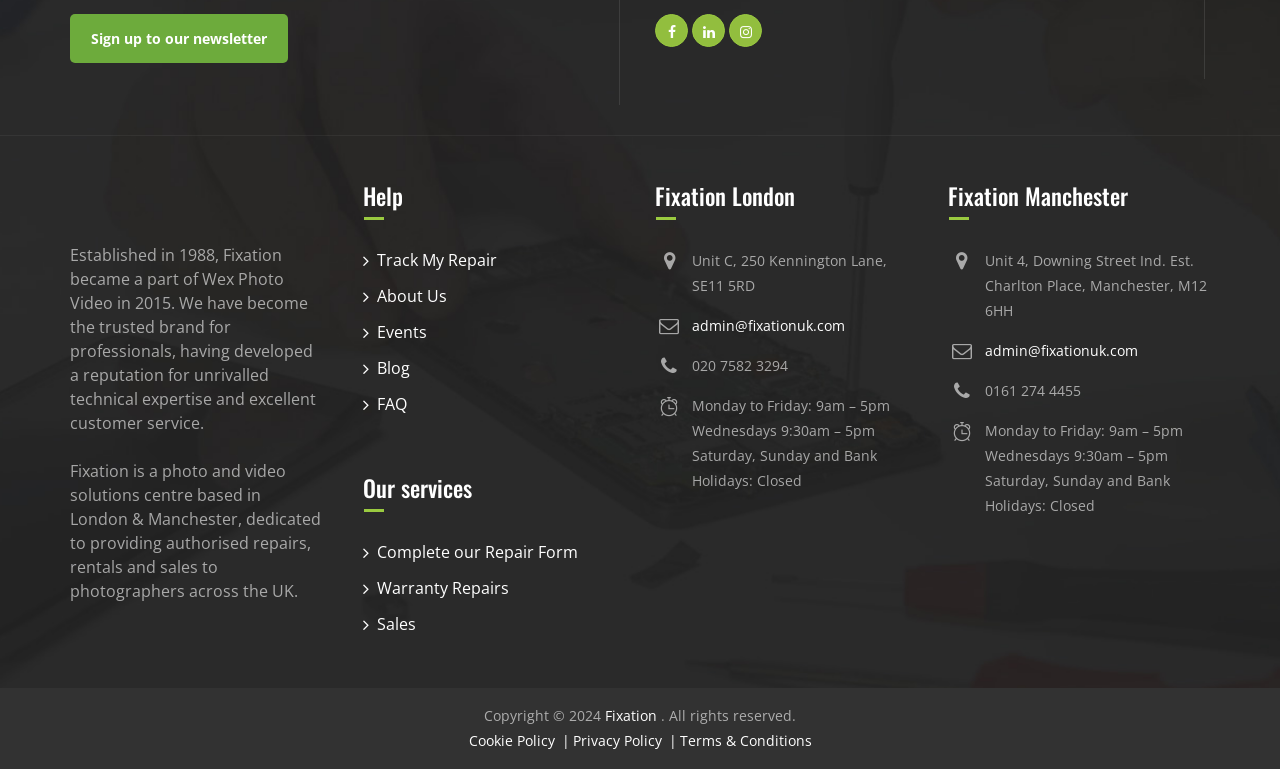Determine the bounding box coordinates for the area that should be clicked to carry out the following instruction: "Contact us through admin@fixationuk.com".

[0.541, 0.411, 0.66, 0.435]